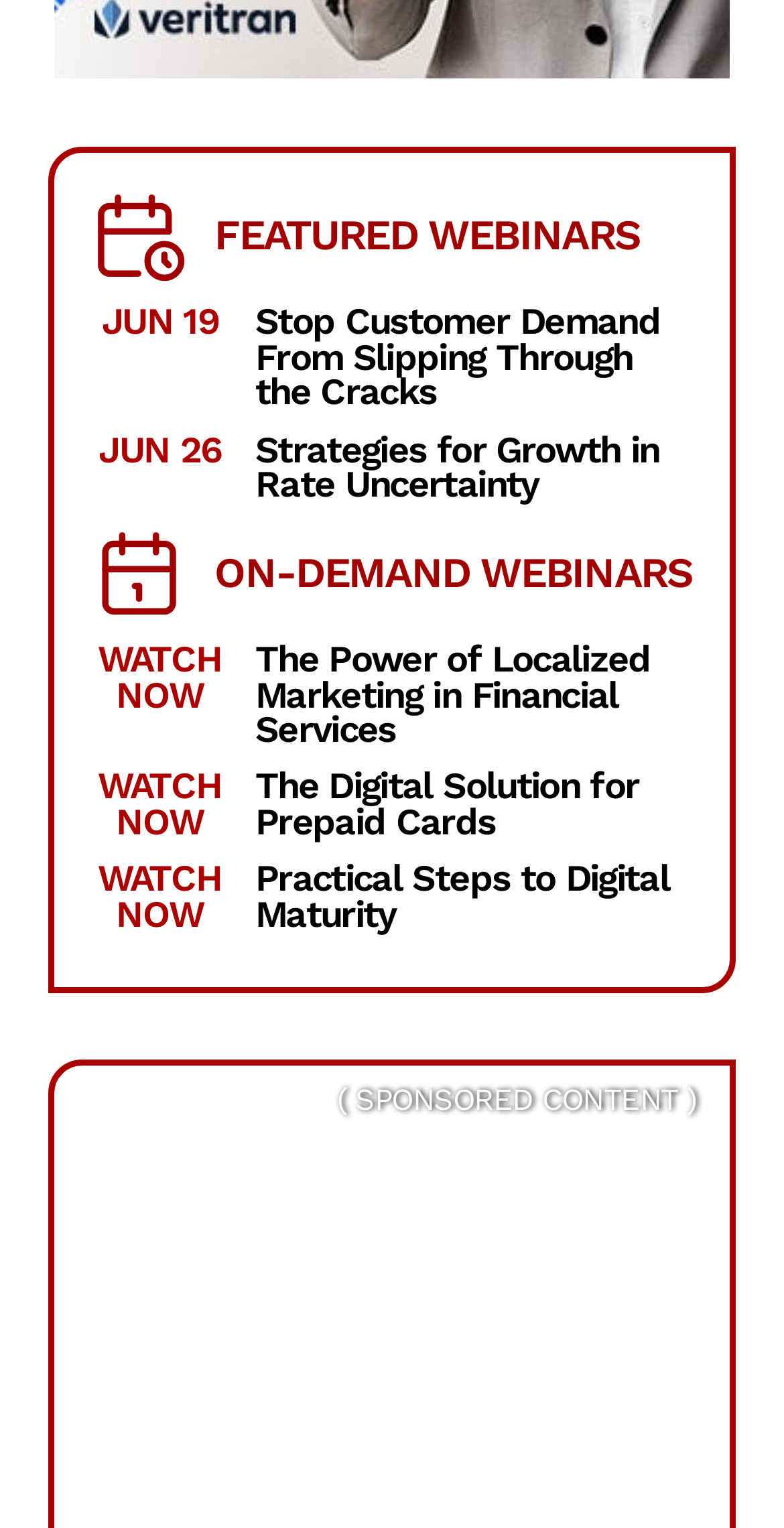Find the bounding box coordinates for the area that must be clicked to perform this action: "Watch Stop Customer Demand From Slipping Through the Cracks webinar".

[0.326, 0.196, 0.842, 0.27]